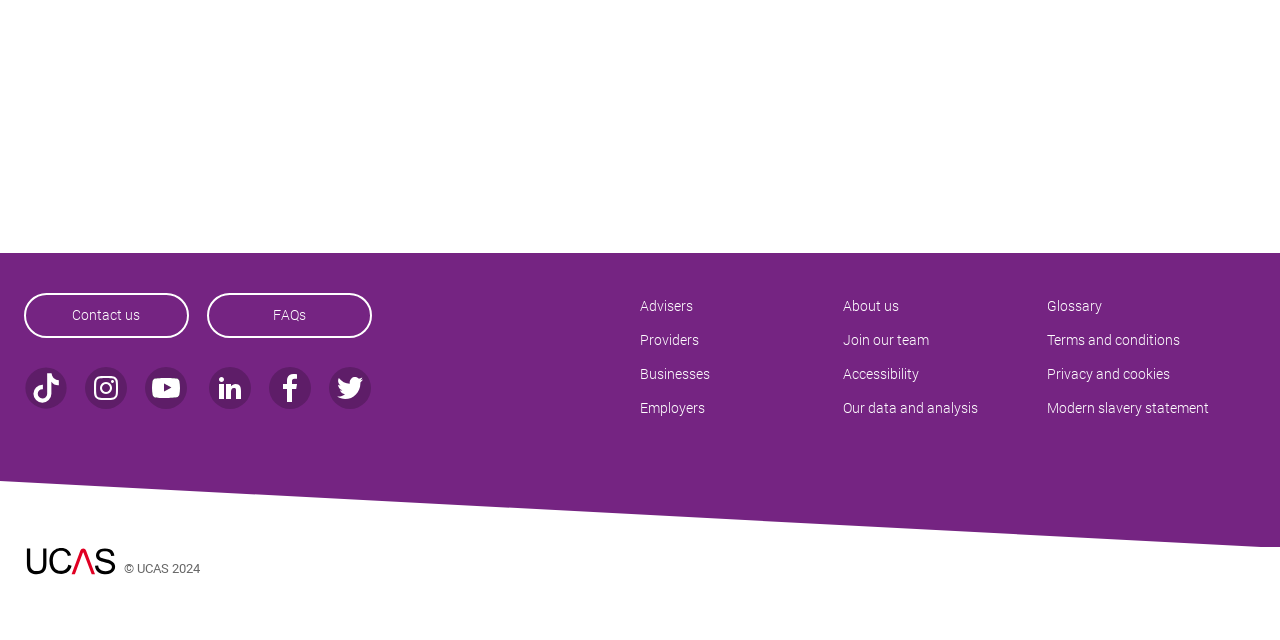Locate the bounding box of the UI element defined by this description: "Join our team". The coordinates should be given as four float numbers between 0 and 1, formatted as [left, top, right, bottom].

[0.659, 0.504, 0.726, 0.557]